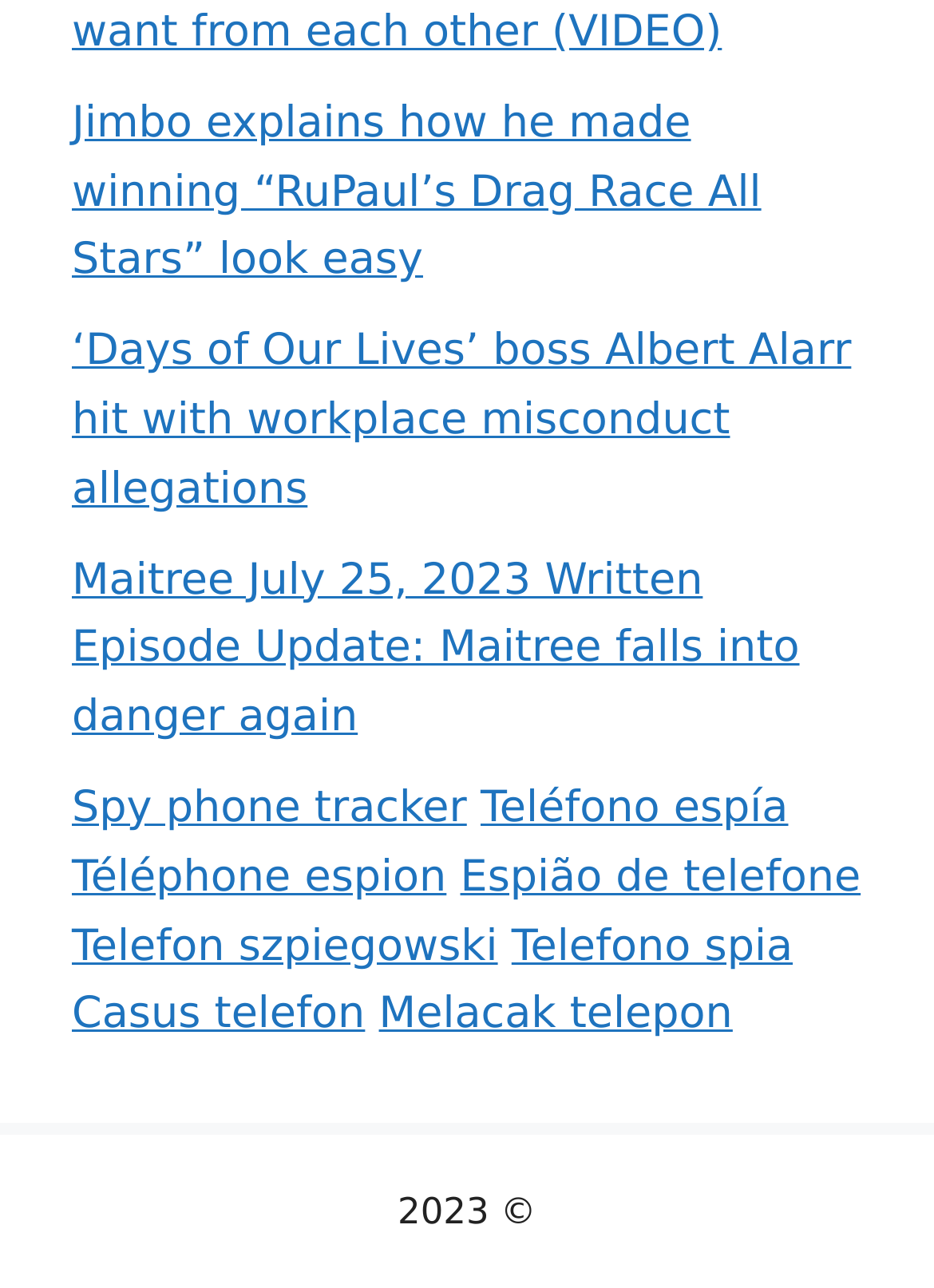What is the topic of the first link?
Based on the image, please offer an in-depth response to the question.

I looked at the text of the first link, which is 'Jimbo explains how he made winning “RuPaul’s Drag Race All Stars” look easy', and determined that it is about RuPaul's Drag Race.